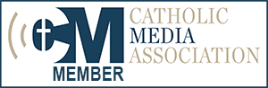What does the word 'MEMBER' signify?
Use the screenshot to answer the question with a single word or phrase.

Affiliation with the organization